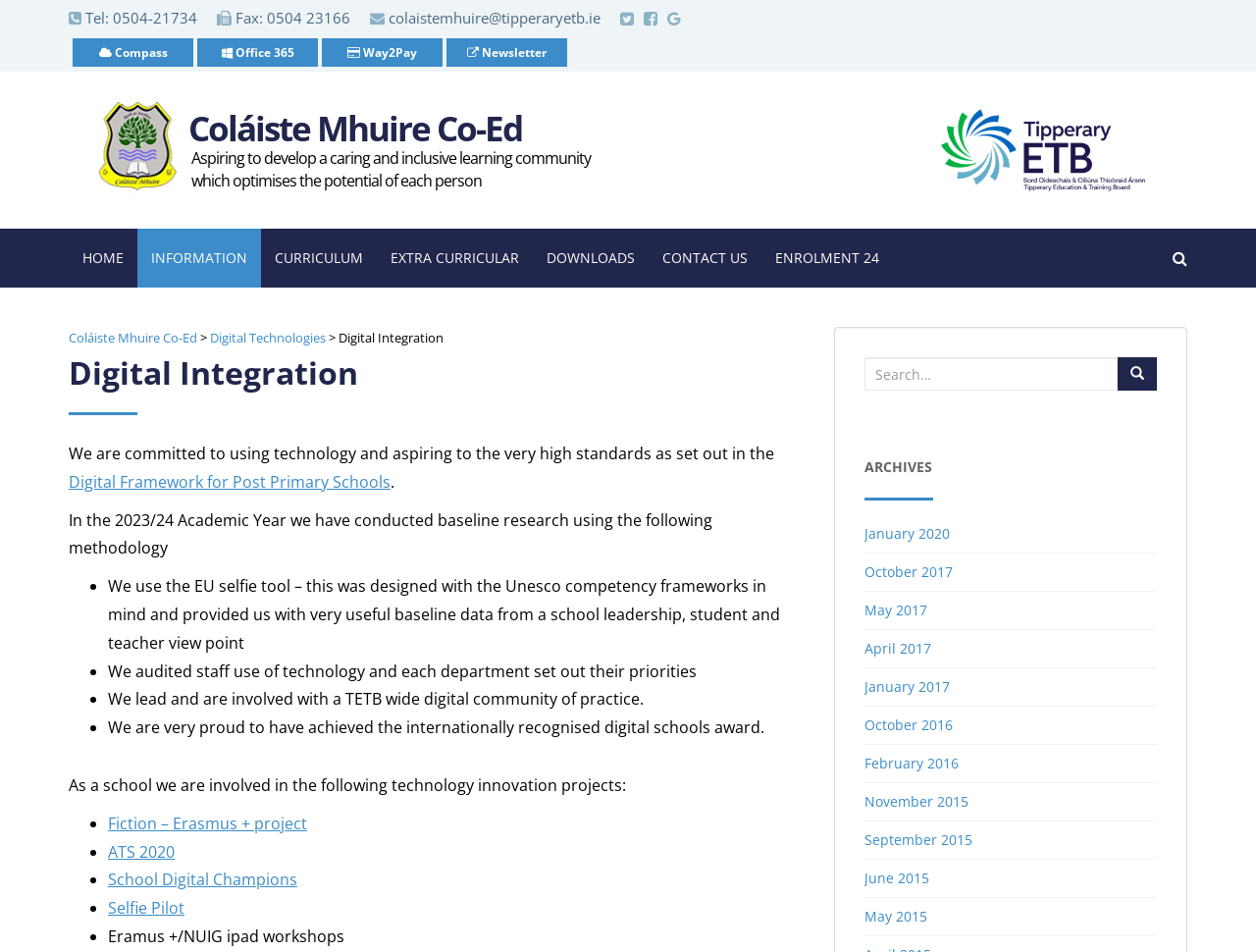How can users search for content on the webpage?
Using the image, provide a concise answer in one word or a short phrase.

Using the search bar